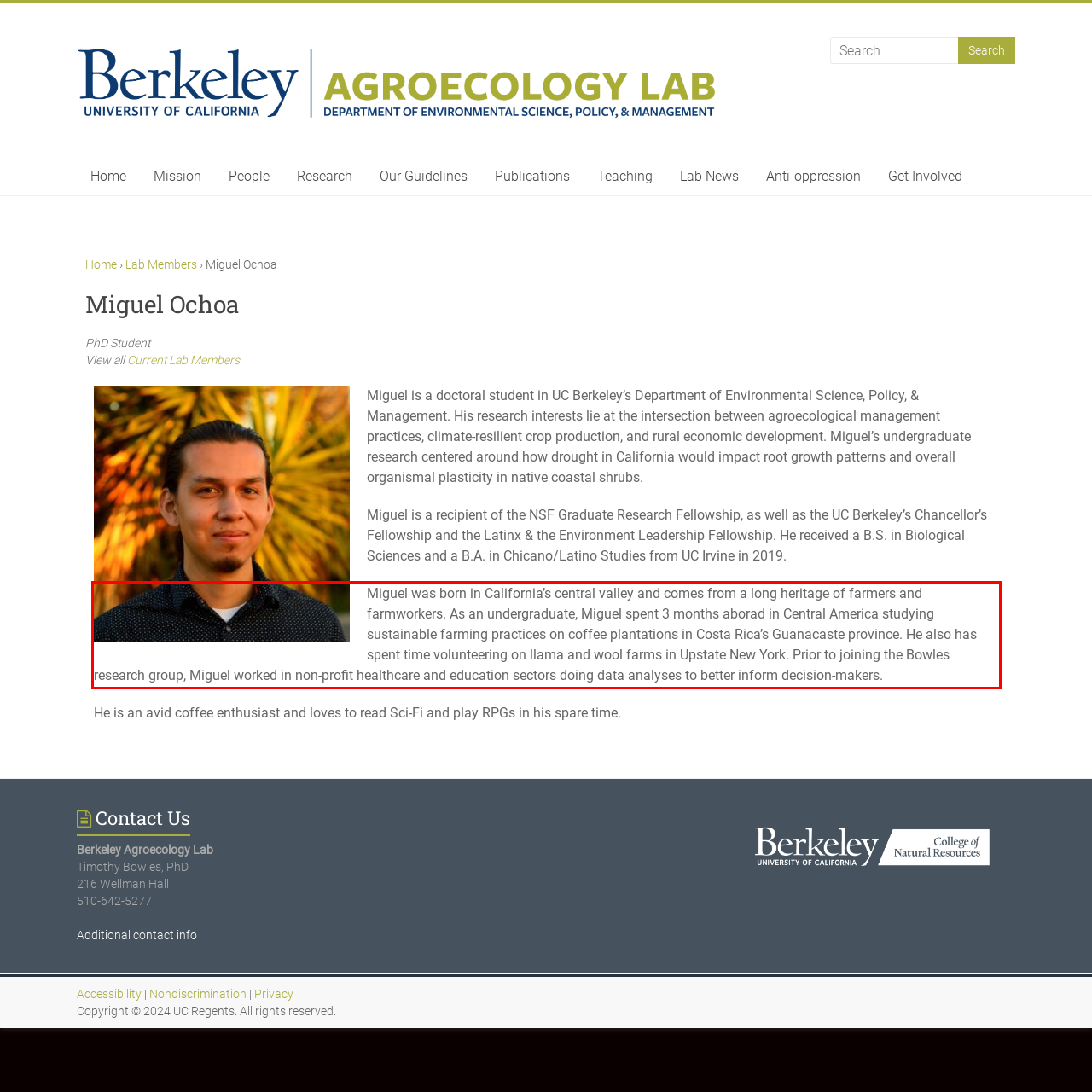You are provided with a screenshot of a webpage featuring a red rectangle bounding box. Extract the text content within this red bounding box using OCR.

Miguel was born in California’s central valley and comes from a long heritage of farmers and farmworkers. As an undergraduate, Miguel spent 3 months aborad in Central America studying sustainable farming practices on coffee plantations in Costa Rica’s Guanacaste province. He also has spent time volunteering on llama and wool farms in Upstate New York. Prior to joining the Bowles research group, Miguel worked in non-profit healthcare and education sectors doing data analyses to better inform decision-makers.